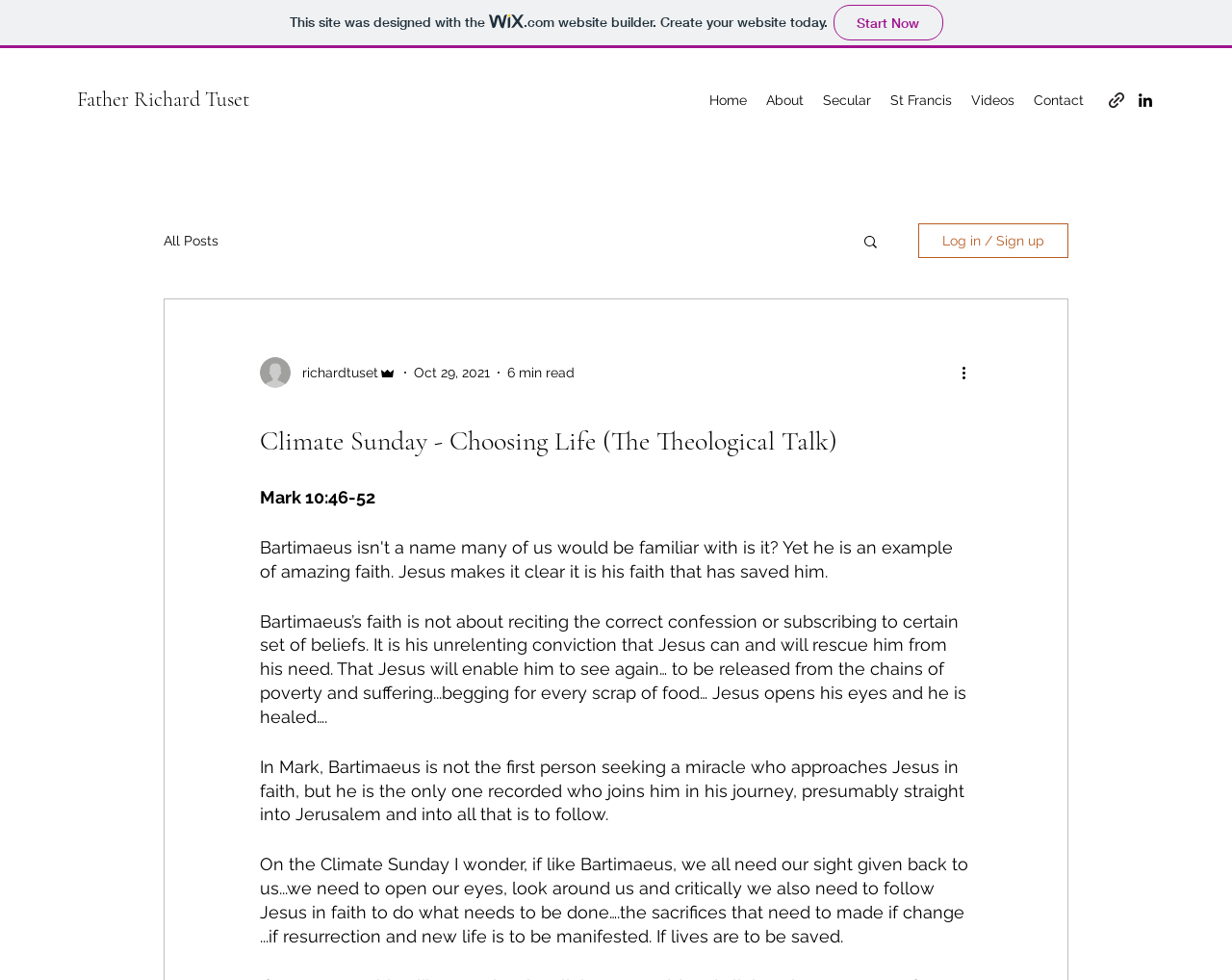Give the bounding box coordinates for this UI element: "Bookshop Labyrint". The coordinates should be four float numbers between 0 and 1, arranged as [left, top, right, bottom].

None